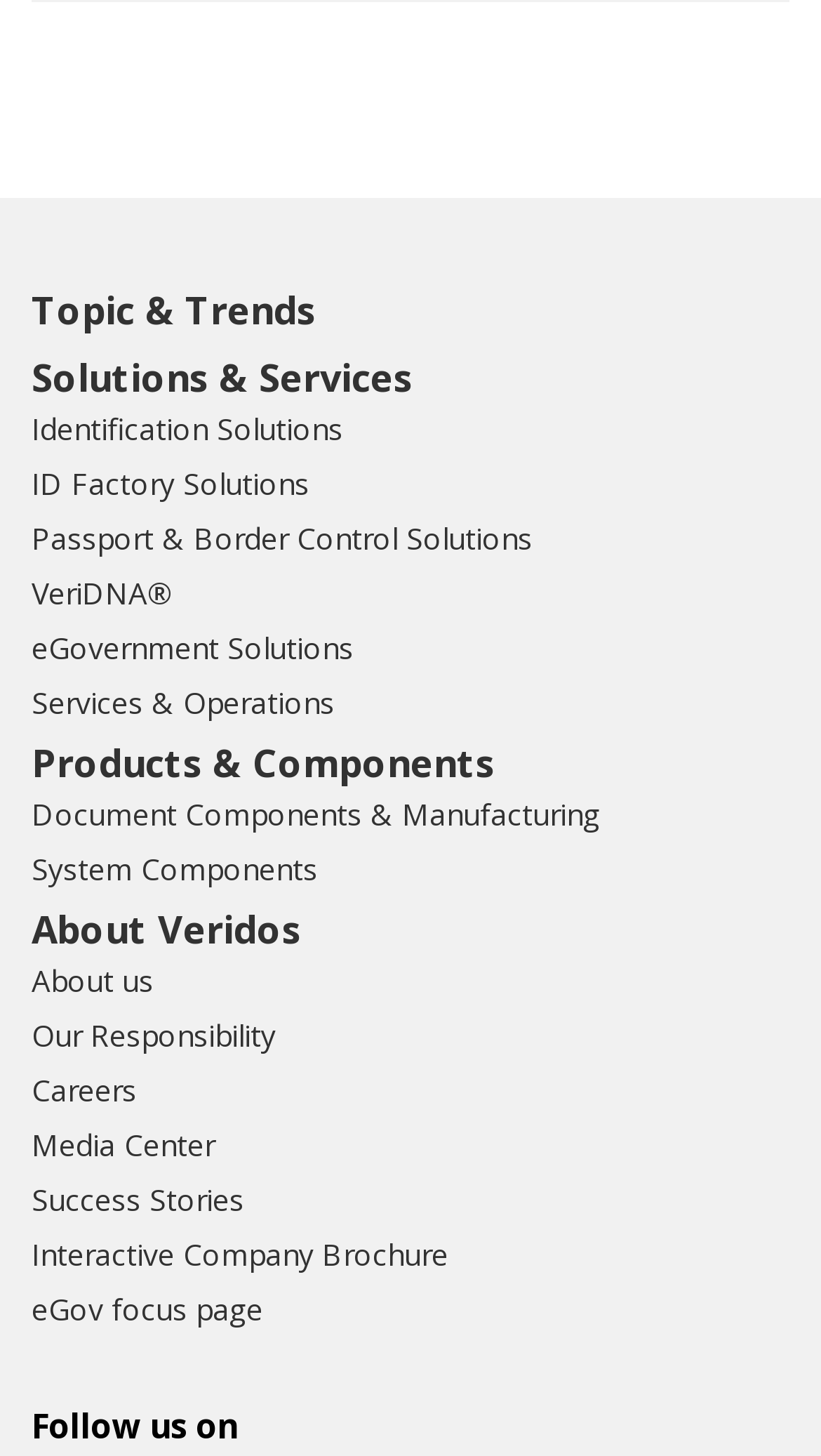What is the last component listed under 'Products & Components'?
Please respond to the question thoroughly and include all relevant details.

The last component listed under 'Products & Components' is 'System Components' which is a link element with a popup menu located at [0.038, 0.582, 0.387, 0.61].